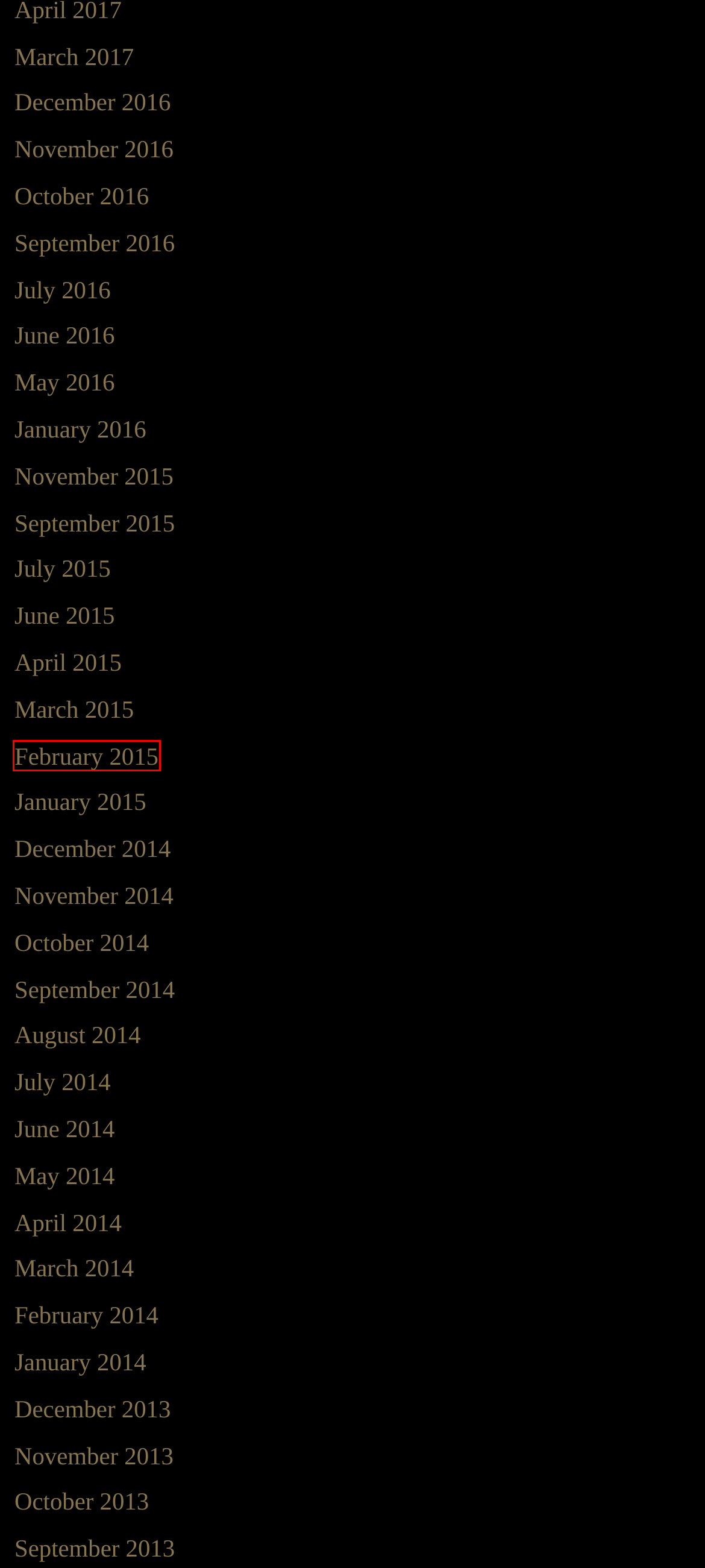Look at the screenshot of a webpage where a red rectangle bounding box is present. Choose the webpage description that best describes the new webpage after clicking the element inside the red bounding box. Here are the candidates:
A. February 2014 – EMR Media
B. April 2015 – EMR Media
C. February 2015 – EMR Media
D. September 2013 – EMR Media
E. December 2016 – EMR Media
F. January 2015 – EMR Media
G. November 2014 – EMR Media
H. November 2015 – EMR Media

C